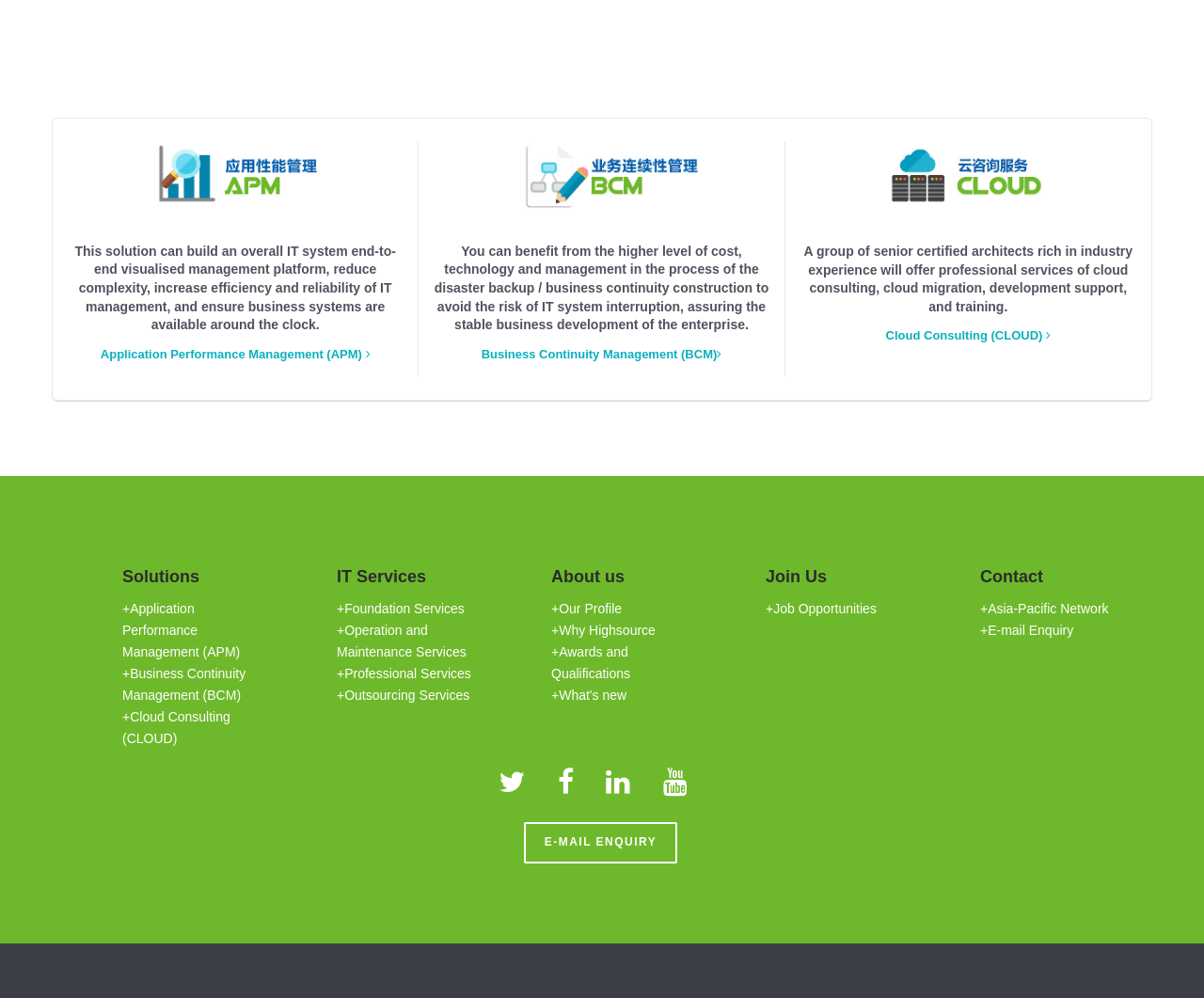What services are offered under IT Services?
Use the information from the screenshot to give a comprehensive response to the question.

Under the 'IT Services' heading, there are four links: 'Foundation Services', 'Operation and Maintenance Services', 'Professional Services', and 'Outsourcing Services'. These are the services offered under IT Services.